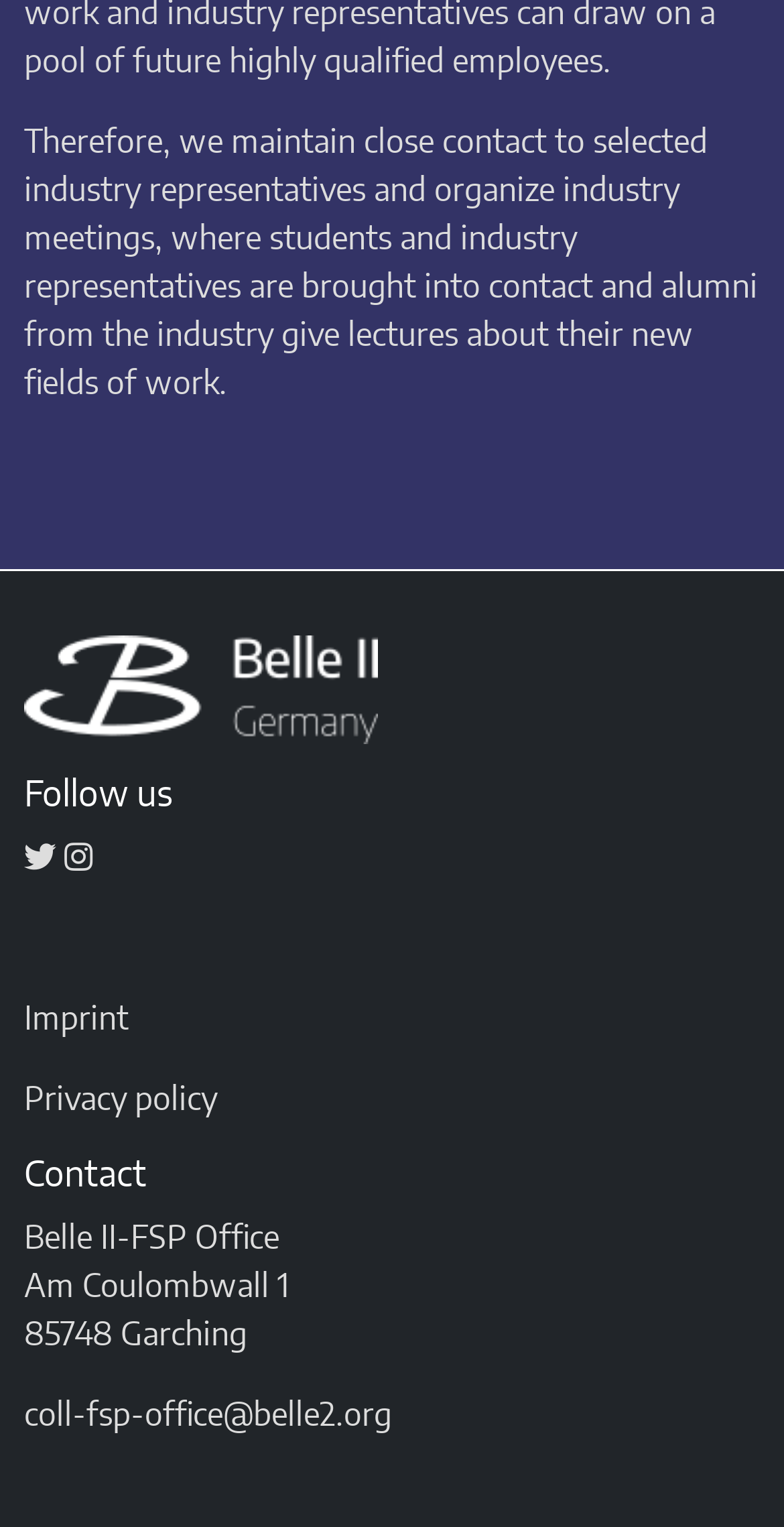What social media platforms are available?
Based on the visual details in the image, please answer the question thoroughly.

The link elements with the texts '' and '' are located next to each other and are likely representing social media platforms. The exact platforms are not specified, but there are two of them.